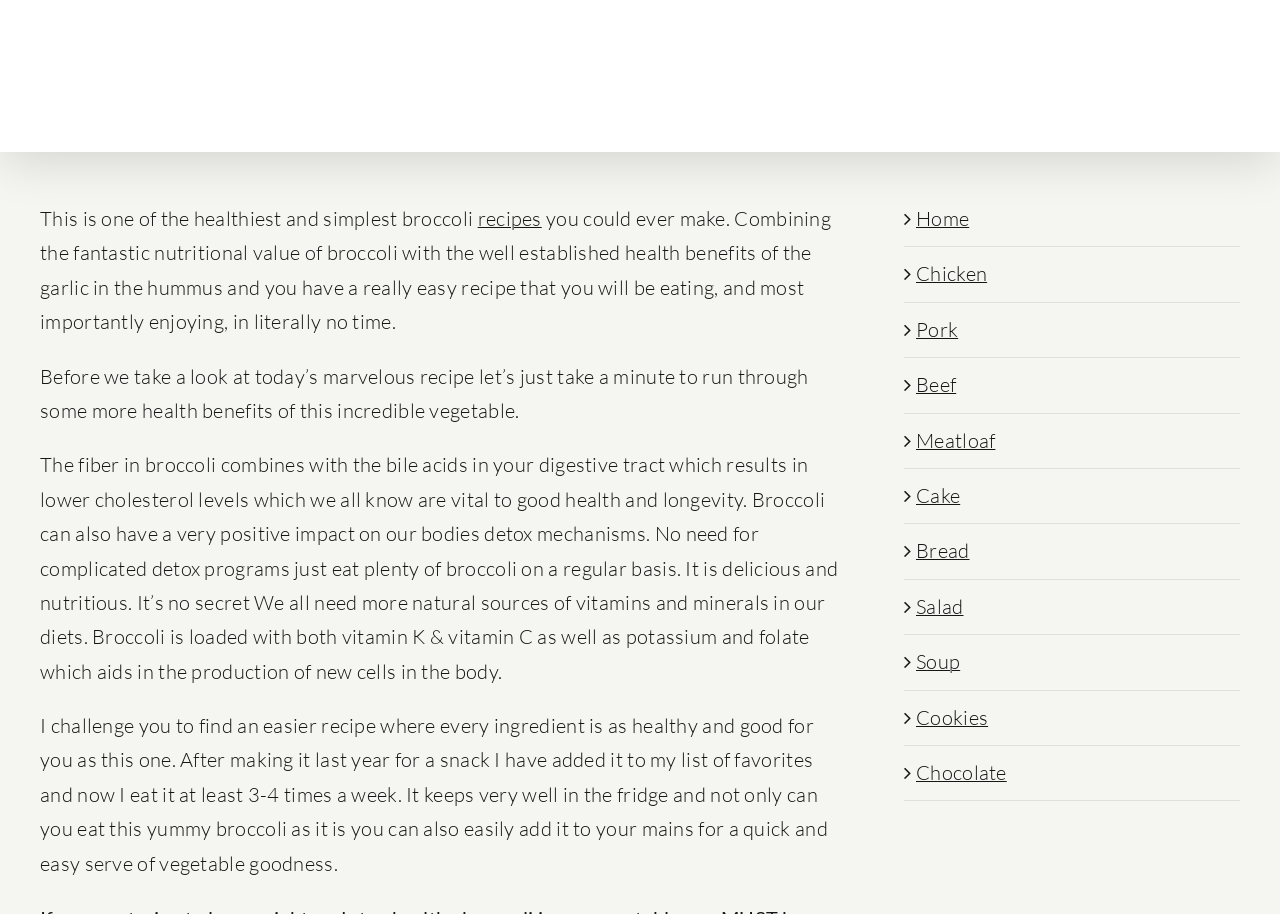Use a single word or phrase to answer this question: 
What is the main ingredient of the recipe?

Broccoli